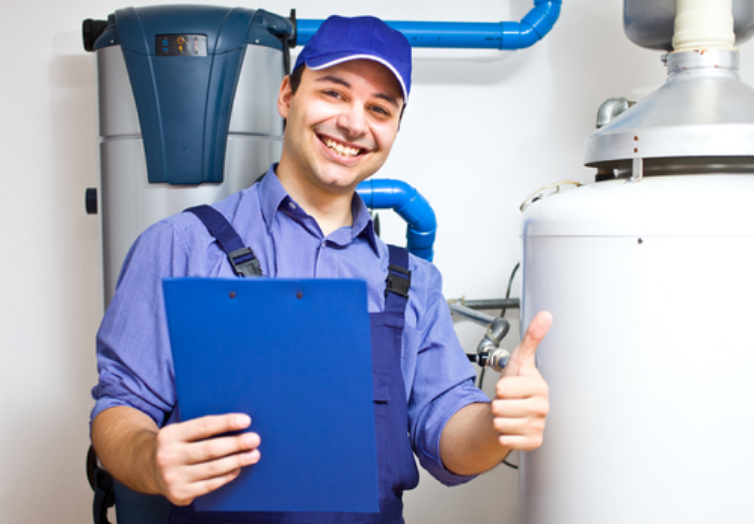Based on what you see in the screenshot, provide a thorough answer to this question: What is the purpose of the background in the image?

The background of the image highlights essential plumbing fixtures, including a large water heater and blue pipes connecting various systems, which indicates a well-equipped service environment and reinforces the theme of being proactive in tackling plumbing repairs.